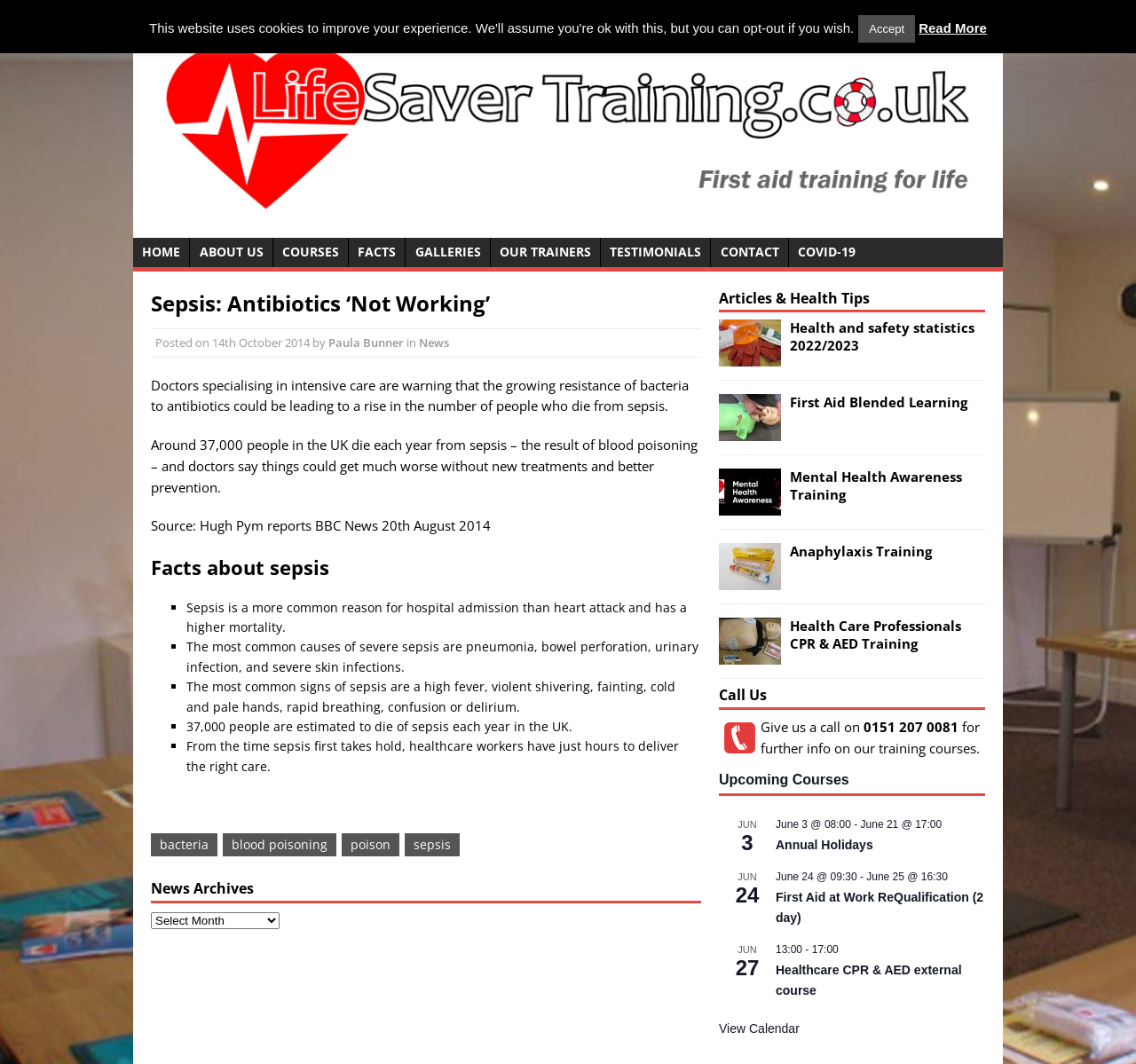Identify the bounding box coordinates for the element you need to click to achieve the following task: "Click on the 'HOME' link". Provide the bounding box coordinates as four float numbers between 0 and 1, in the form [left, top, right, bottom].

[0.117, 0.223, 0.167, 0.251]